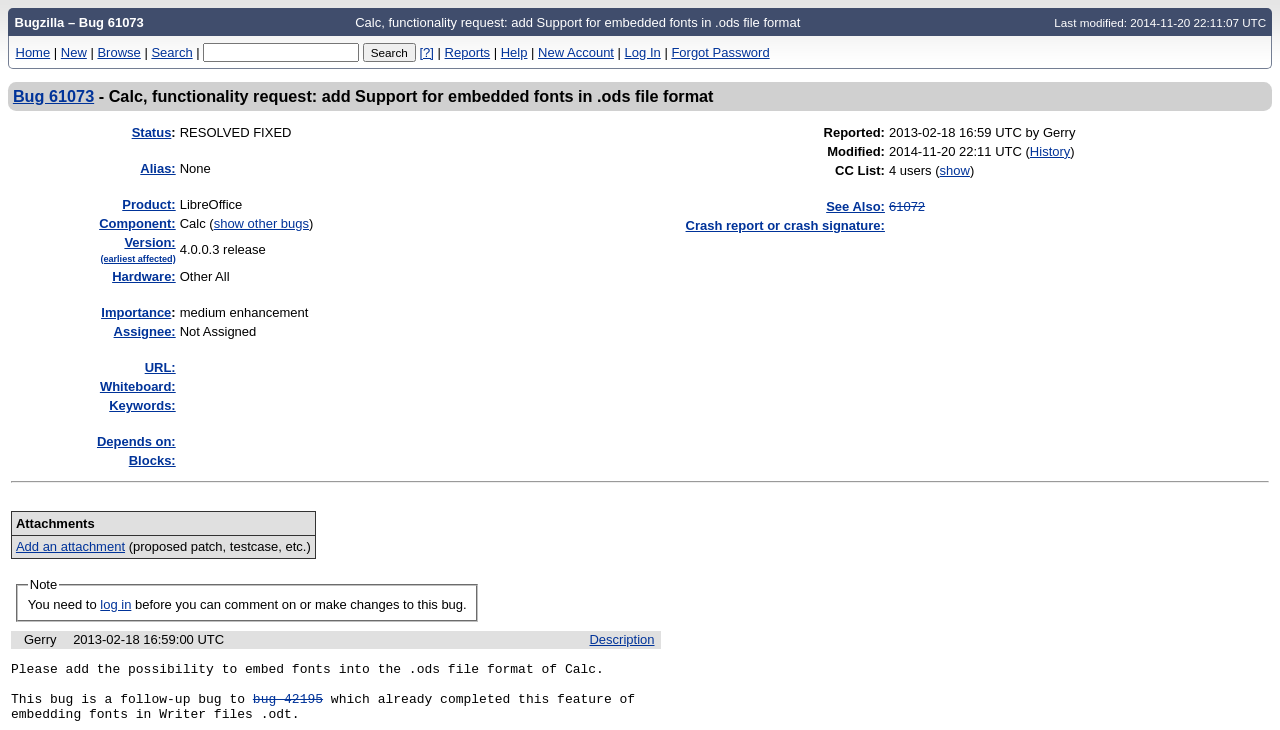Generate a comprehensive description of the webpage.

This webpage appears to be a bug tracking page for a software issue. At the top, there is a header section with a title "61073 – Calc, functionality request: add Support for embedded fonts in .ods file format" and a navigation menu with links to "Home", "New", "Browse", "Search", and other options.

Below the header, there is a table with various fields related to the bug, including "Status", "Alias", "Product", "Component", "Version", "Hardware", "Importance", "Assignee", "URL", and "Whiteboard". Each field has a label and a corresponding value or link.

The "Status" field shows that the bug is "RESOLVED FIXED". The "Product" field indicates that the bug is related to "LibreOffice", and the "Component" field specifies that it is related to "Calc". The "Version" field shows that the bug was reported in version "4.0.0.3 release".

There are also several links and buttons on the page, including a "Search" button and a "Log In" link. Additionally, there is a "Quick Search" textbox that allows users to search for specific keywords.

Overall, the page provides detailed information about a specific bug and allows users to navigate to related pages or perform searches.